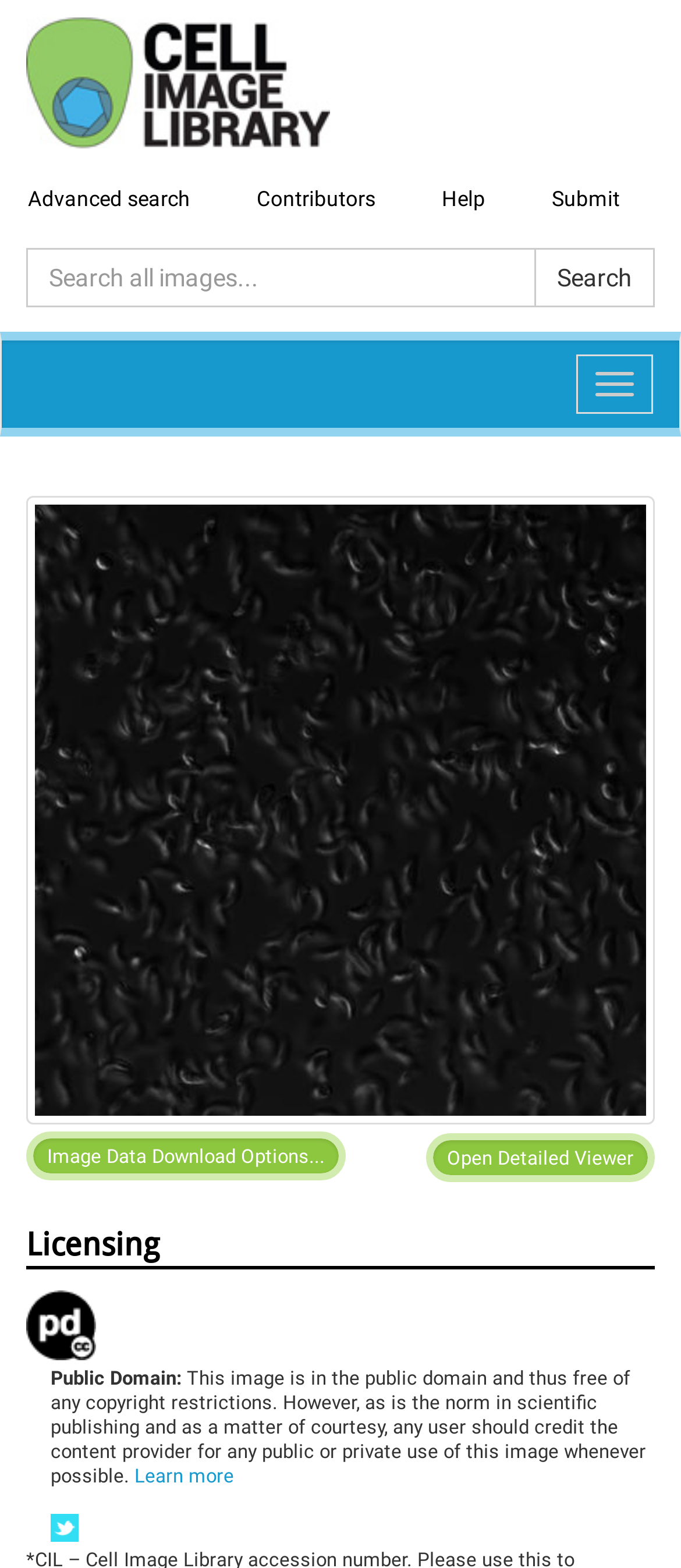Please locate the bounding box coordinates of the element that should be clicked to complete the given instruction: "Check the privacy policy".

None